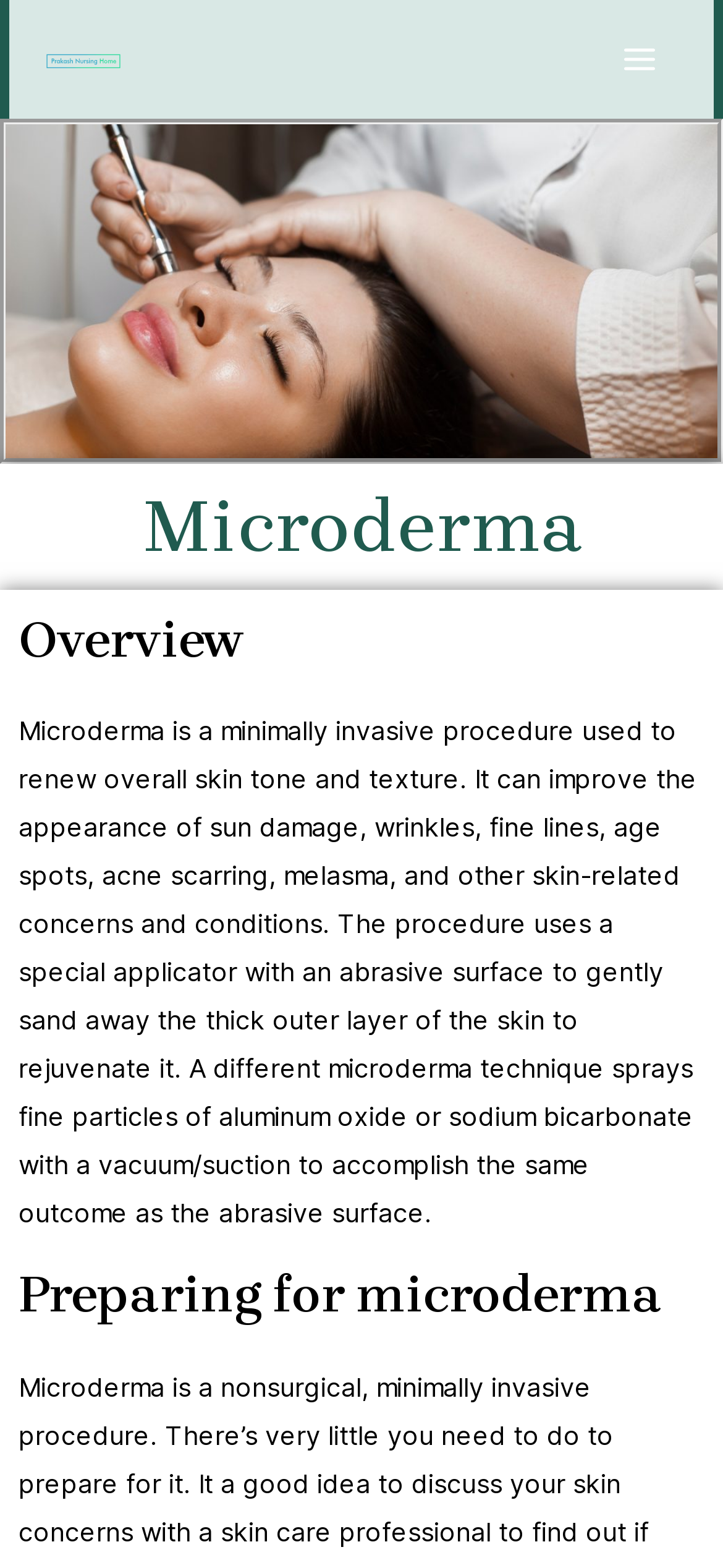Using the information in the image, give a comprehensive answer to the question: 
What is the format of the webpage content?

The webpage content is organized in a format where headings are used to separate different sections, and paragraphs are used to provide detailed information about each section. The headings are in a larger font size and are followed by paragraphs of text.